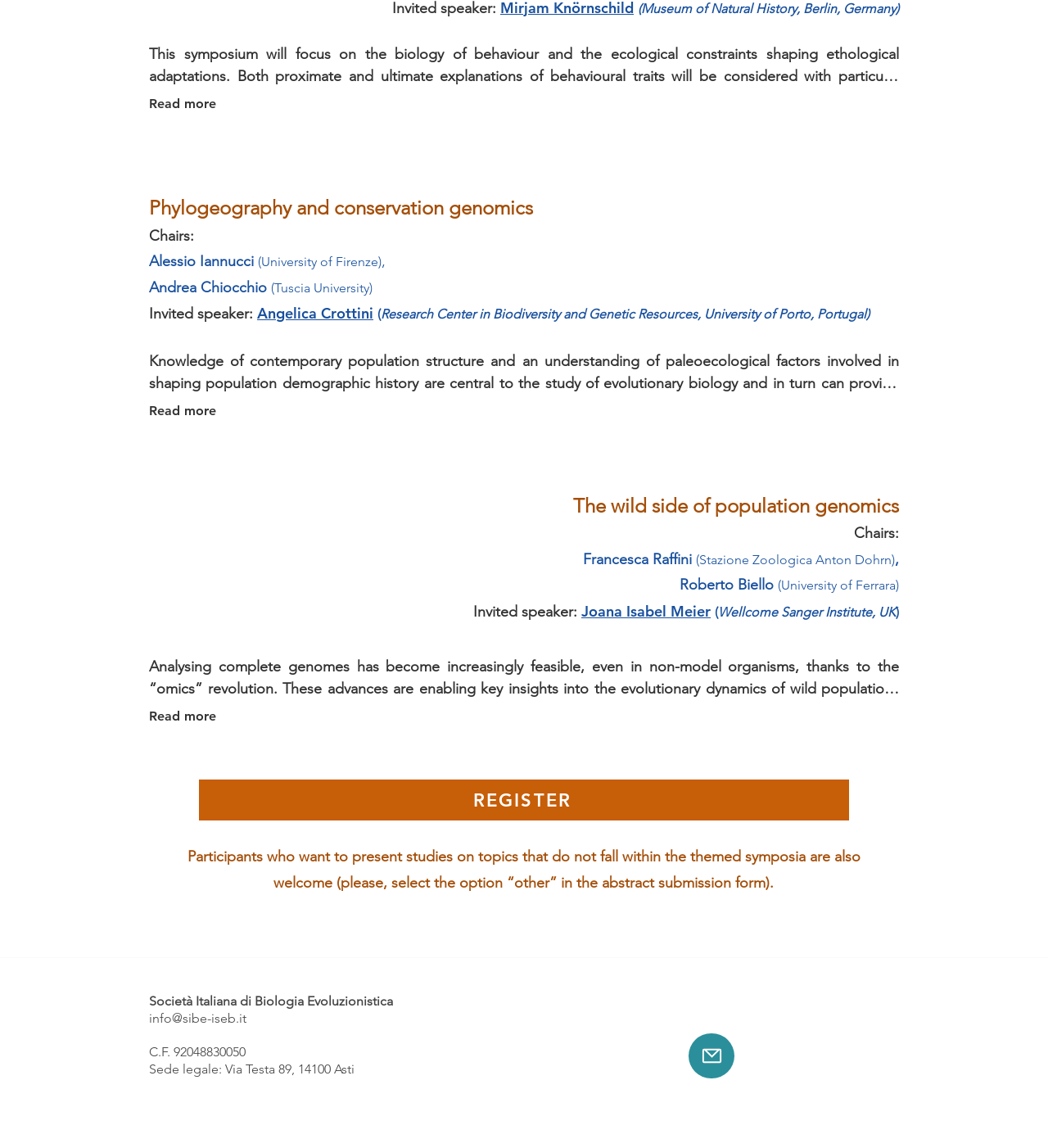Who is the invited speaker for the first symposium?
Offer a detailed and exhaustive answer to the question.

The question asks for the invited speaker for the first symposium. By looking at the StaticText elements within the first group (with ID 329), we can see that the invited speaker is mentioned as 'Angelica Crottini' (element with ID 569), which is the answer to the question.